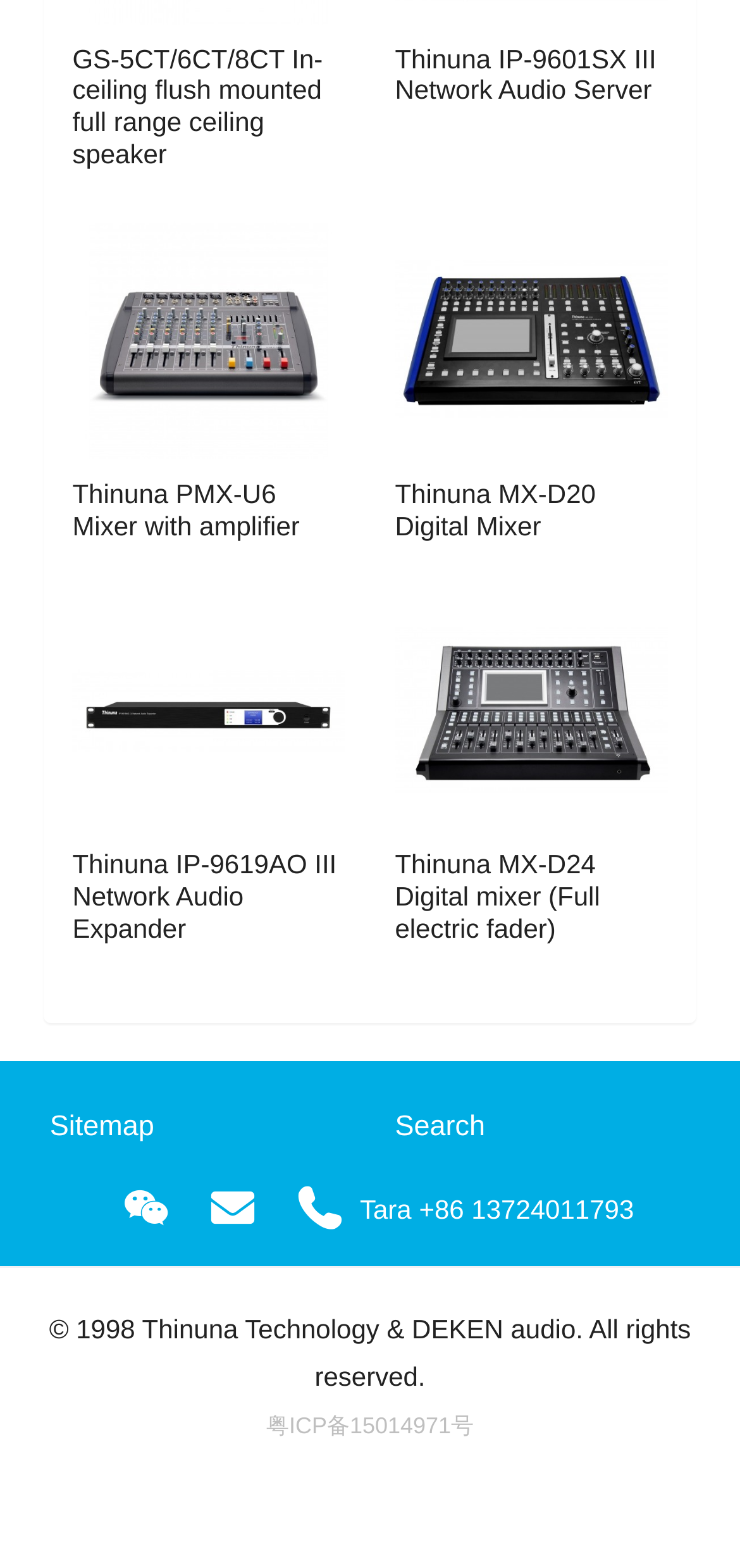Identify the bounding box coordinates of the region that should be clicked to execute the following instruction: "Search for products".

[0.534, 0.695, 0.933, 0.742]